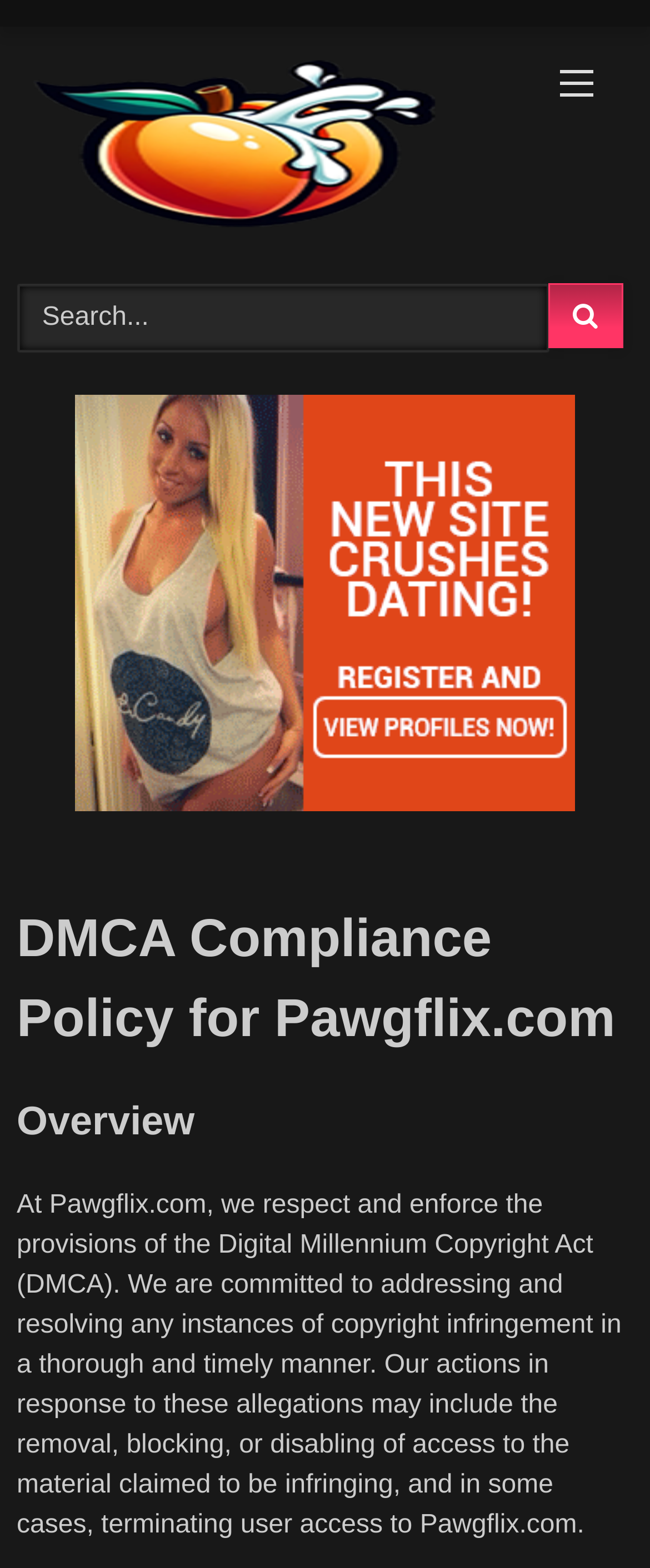Given the description of the UI element: "title="Pawg Flix"", predict the bounding box coordinates in the form of [left, top, right, bottom], with each value being a float between 0 and 1.

[0.026, 0.028, 0.794, 0.164]